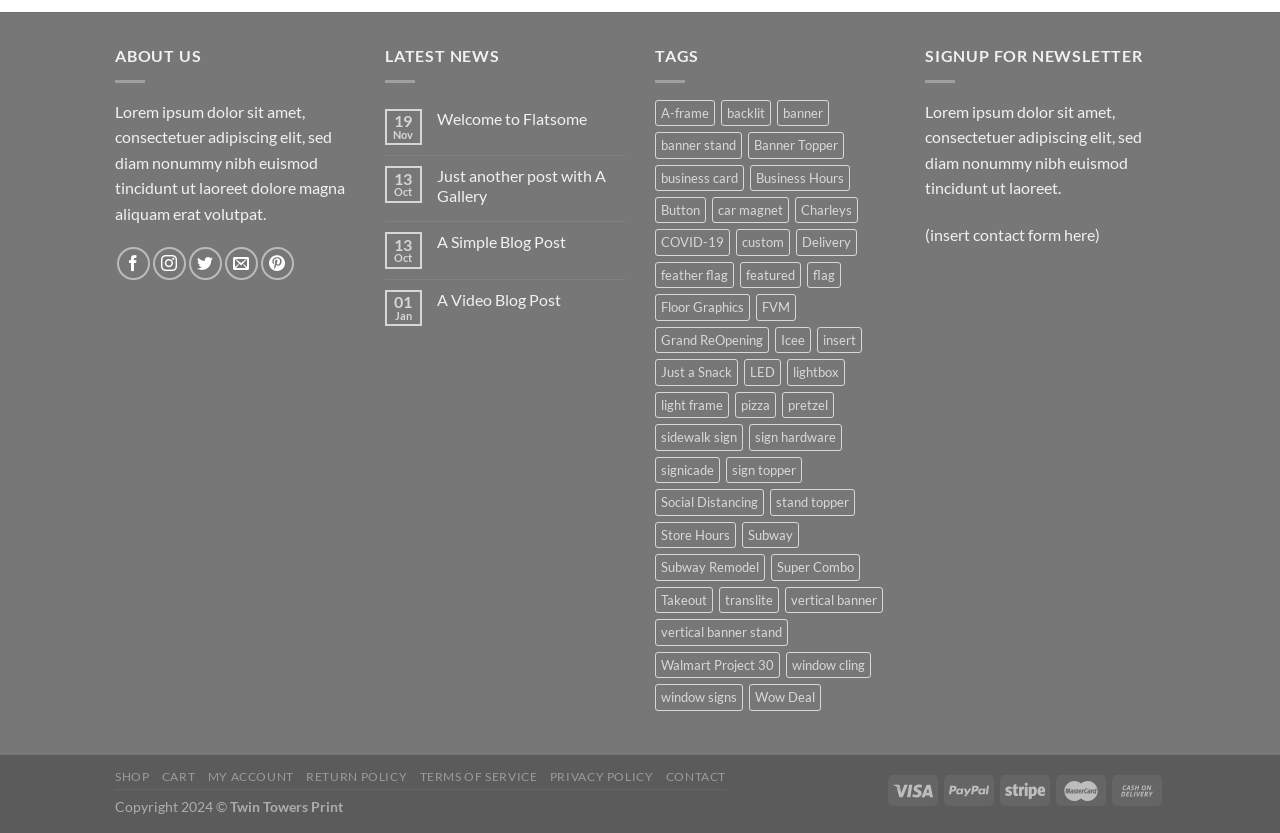Determine the bounding box coordinates of the clickable region to execute the instruction: "explore the TAGS section". The coordinates should be four float numbers between 0 and 1, denoted as [left, top, right, bottom].

[0.512, 0.056, 0.546, 0.079]